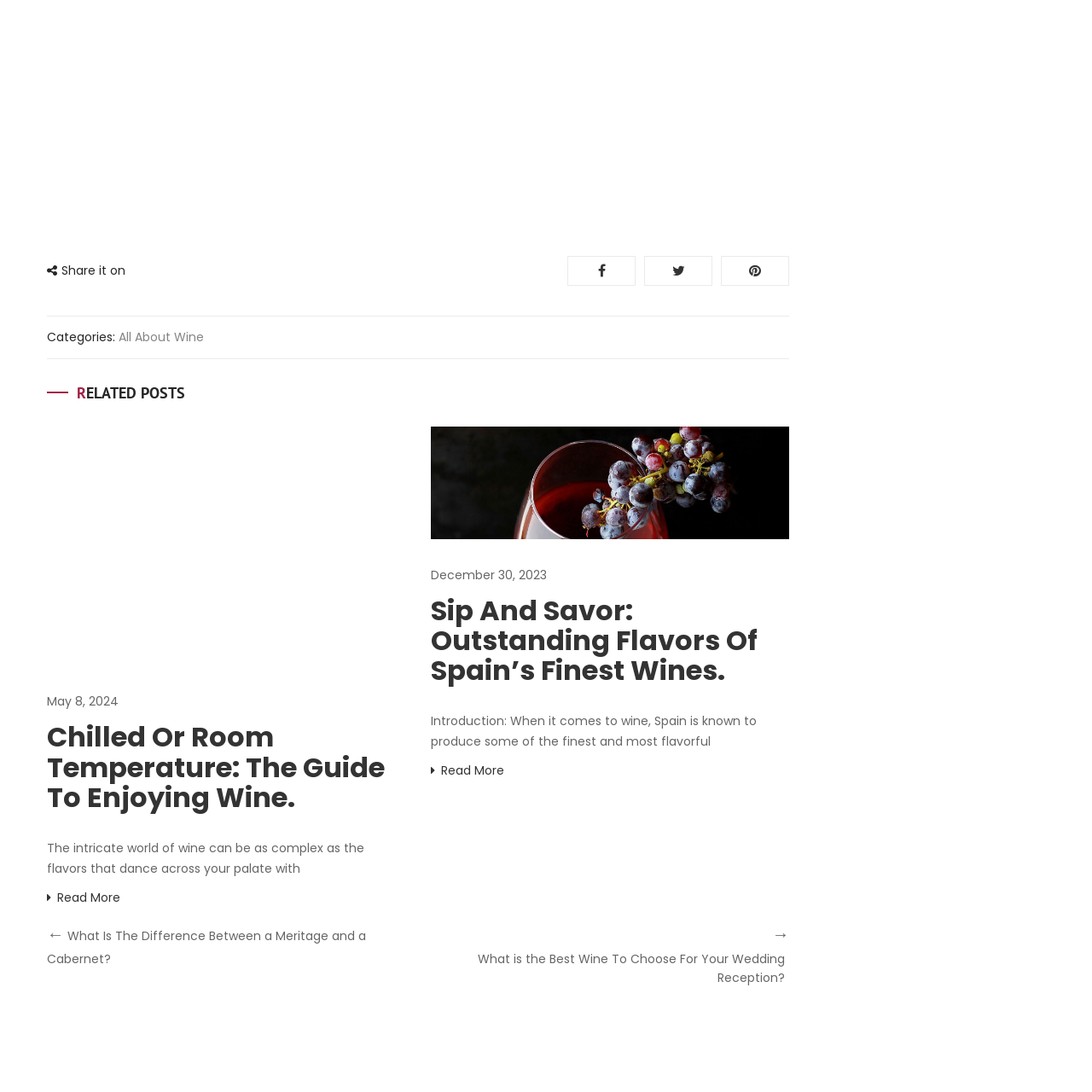Check the image highlighted in red, What is the purpose of the image?
 Please answer in a single word or phrase.

To enhance the article